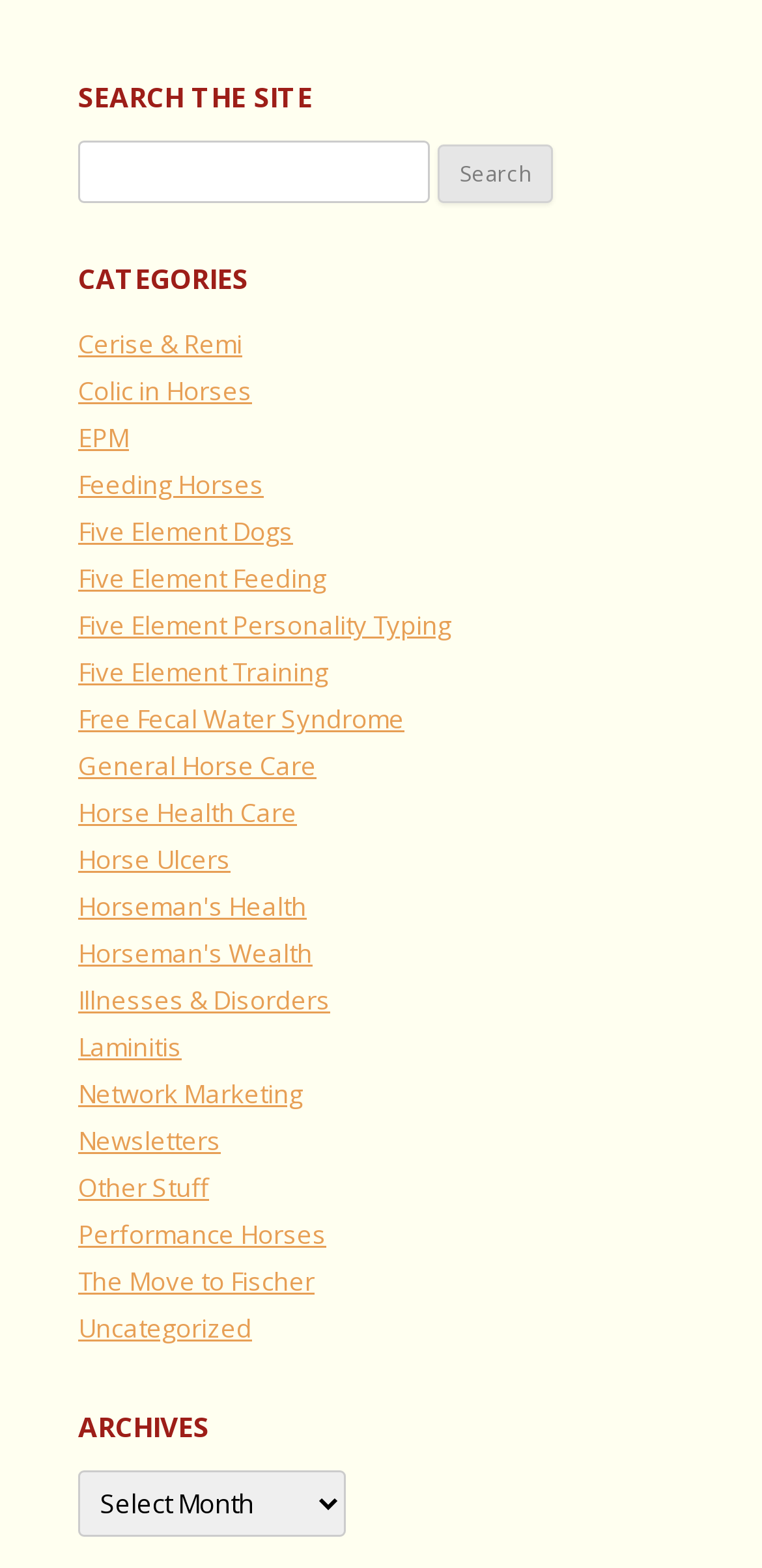Look at the image and write a detailed answer to the question: 
What is the purpose of the search bar?

The search bar is located at the top of the webpage with a heading 'SEARCH THE SITE' and a placeholder text 'Search for:' in the textbox. This suggests that the purpose of the search bar is to allow users to search for specific content within the website.